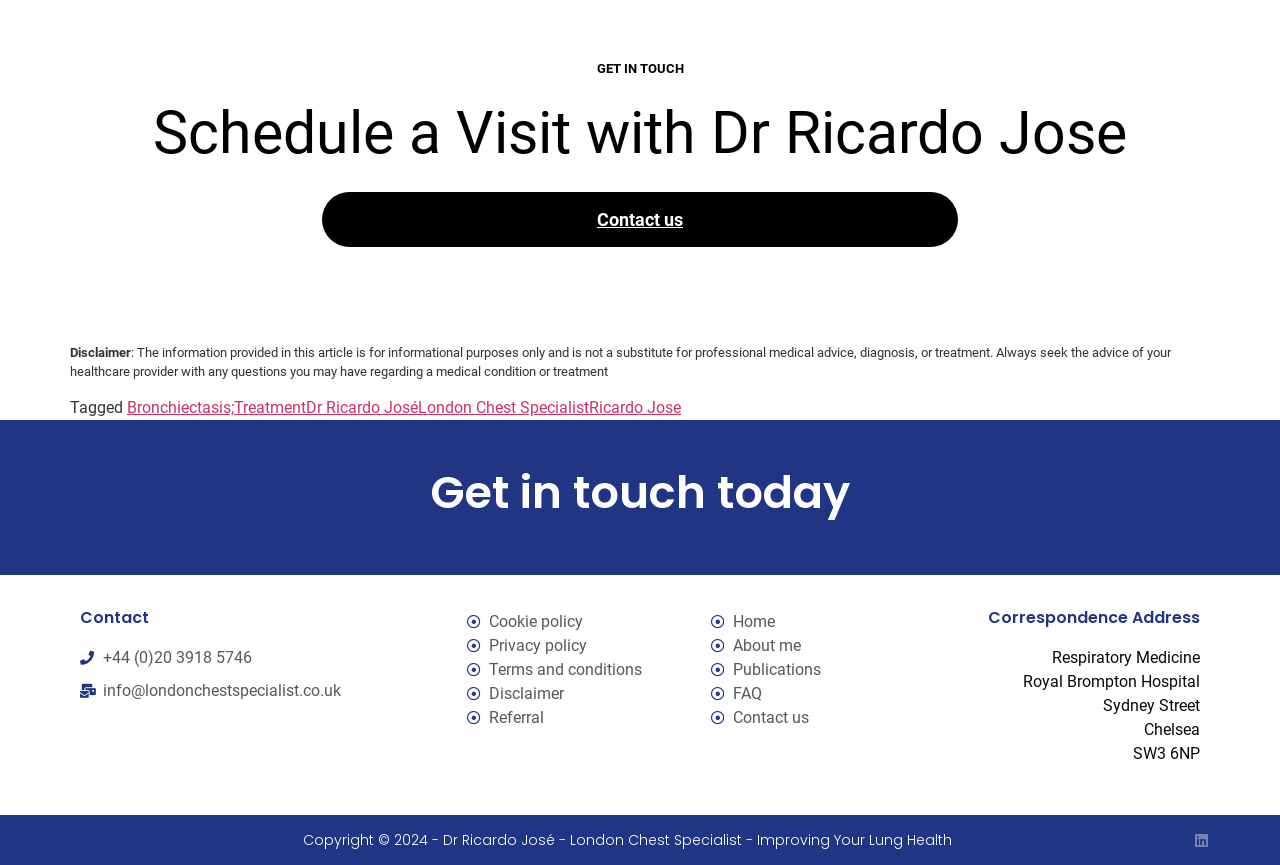Identify the bounding box of the HTML element described here: "SFP+ Transceivers". Provide the coordinates as four float numbers between 0 and 1: [left, top, right, bottom].

None